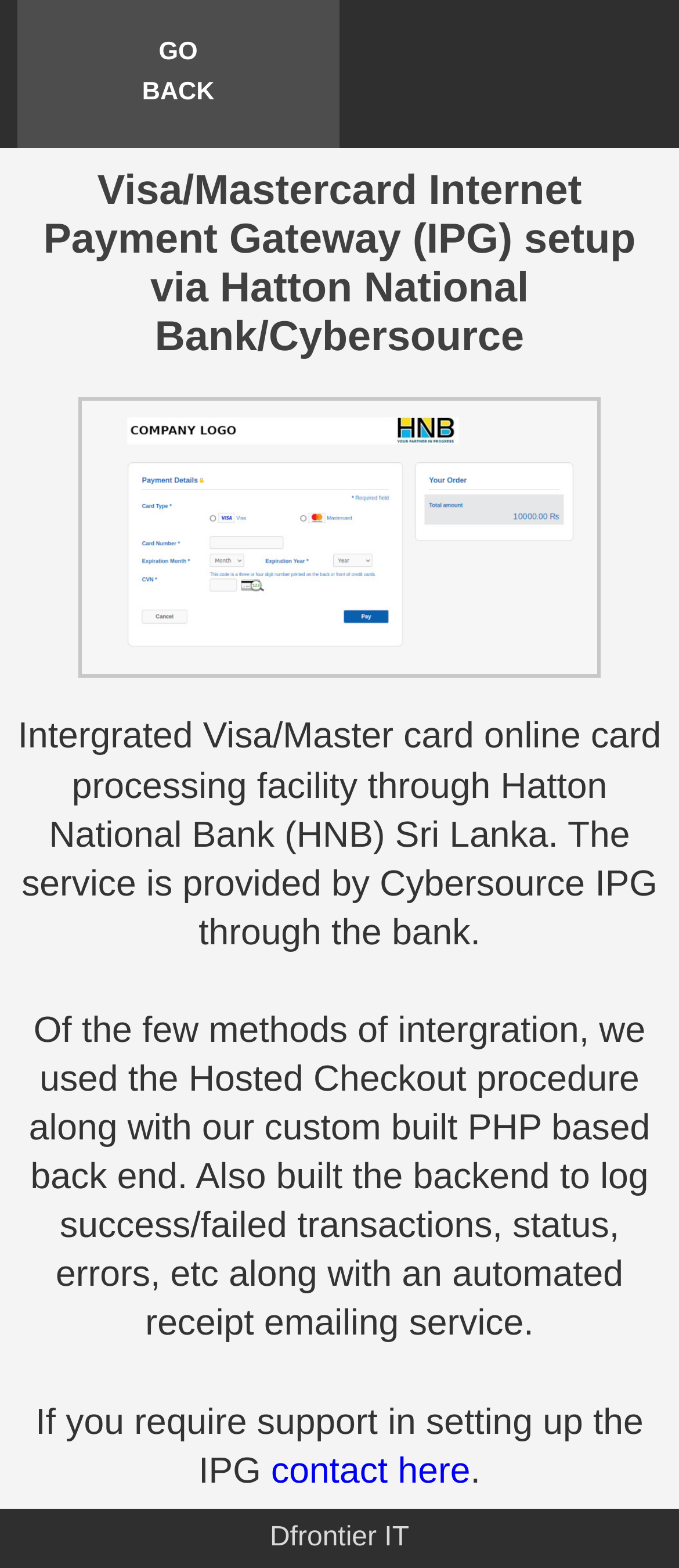What is the integration method used?
Using the image as a reference, answer the question in detail.

The static text mentions that 'we used the Hosted Checkout procedure along with our custom built PHP based back end', indicating that the integration method used is the Hosted Checkout procedure.